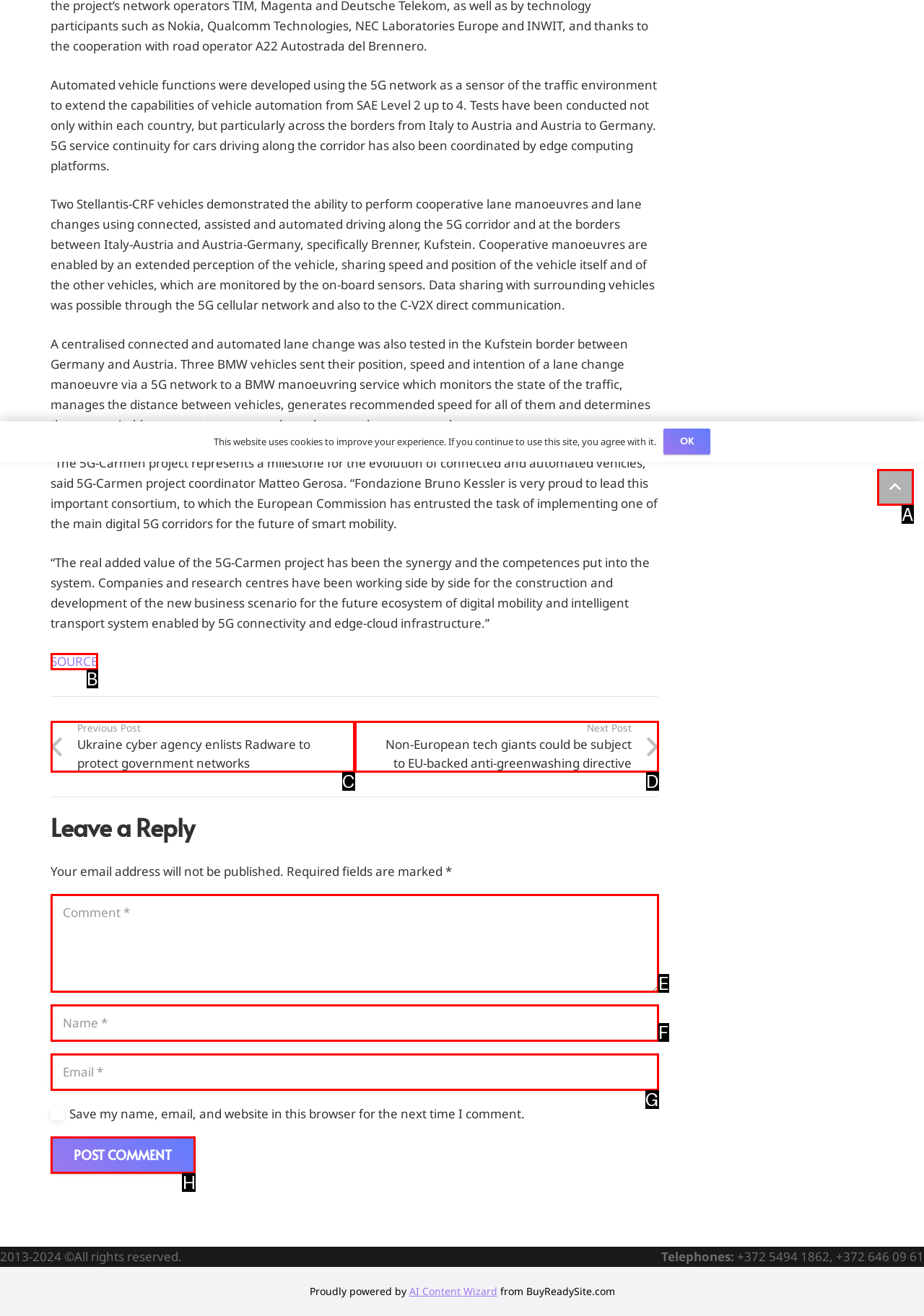Match the option to the description: Post Comment
State the letter of the correct option from the available choices.

H